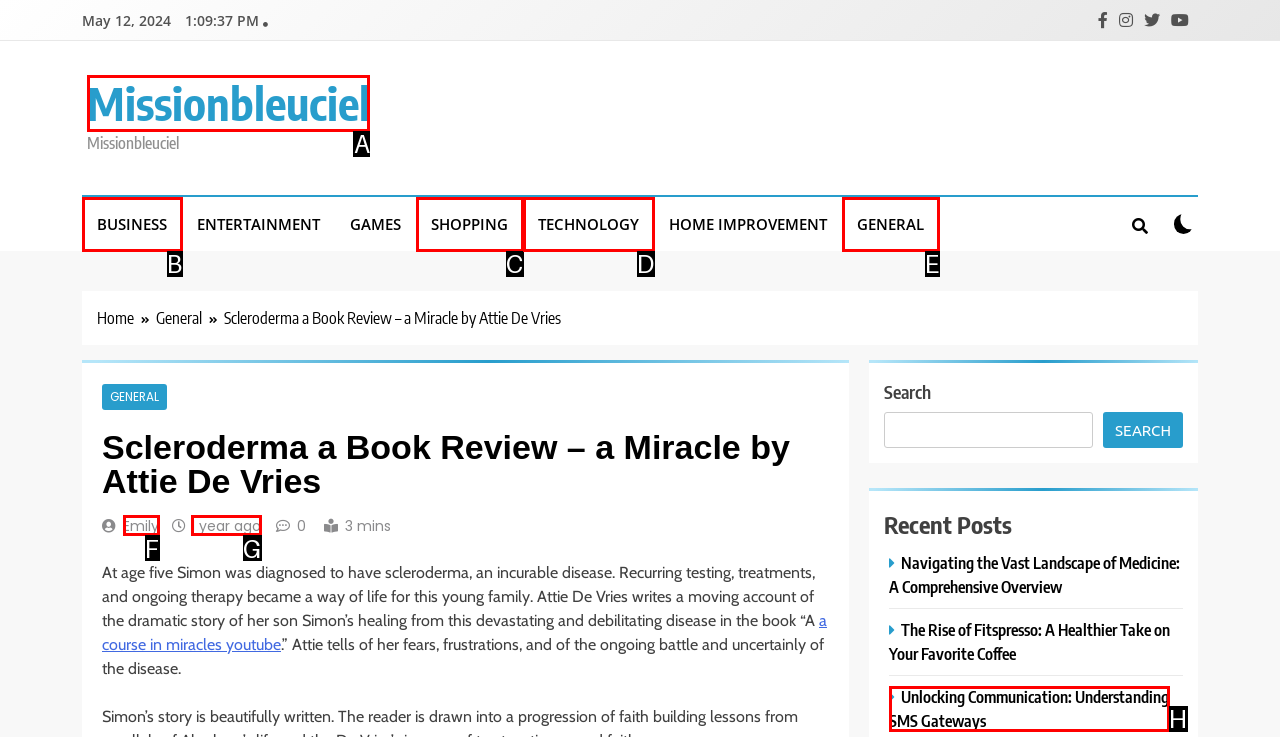Tell me which one HTML element I should click to complete the following task: Click on the 'Missionbleuciel' link Answer with the option's letter from the given choices directly.

A